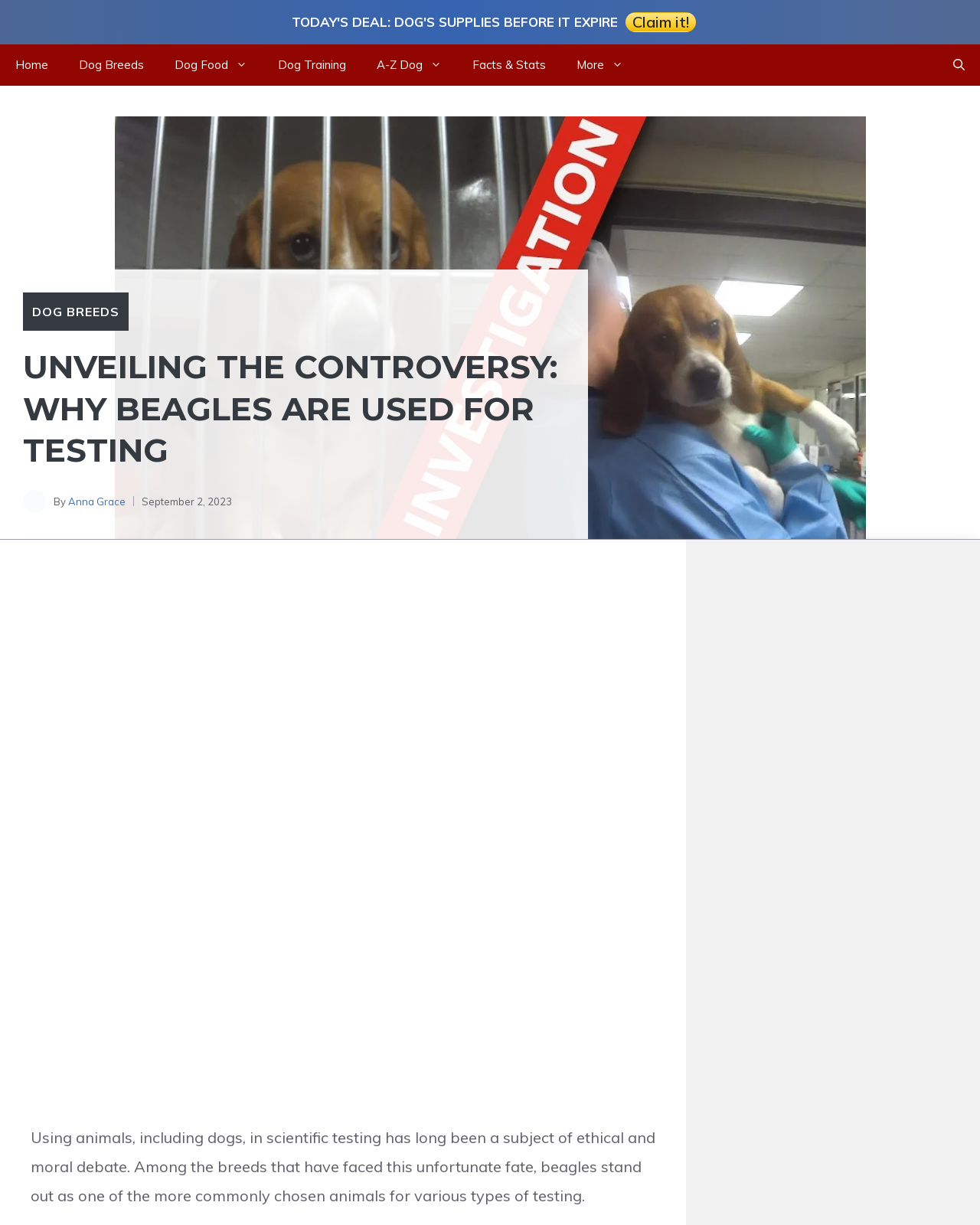Answer this question using a single word or a brief phrase:
When was the article published?

September 2, 2023